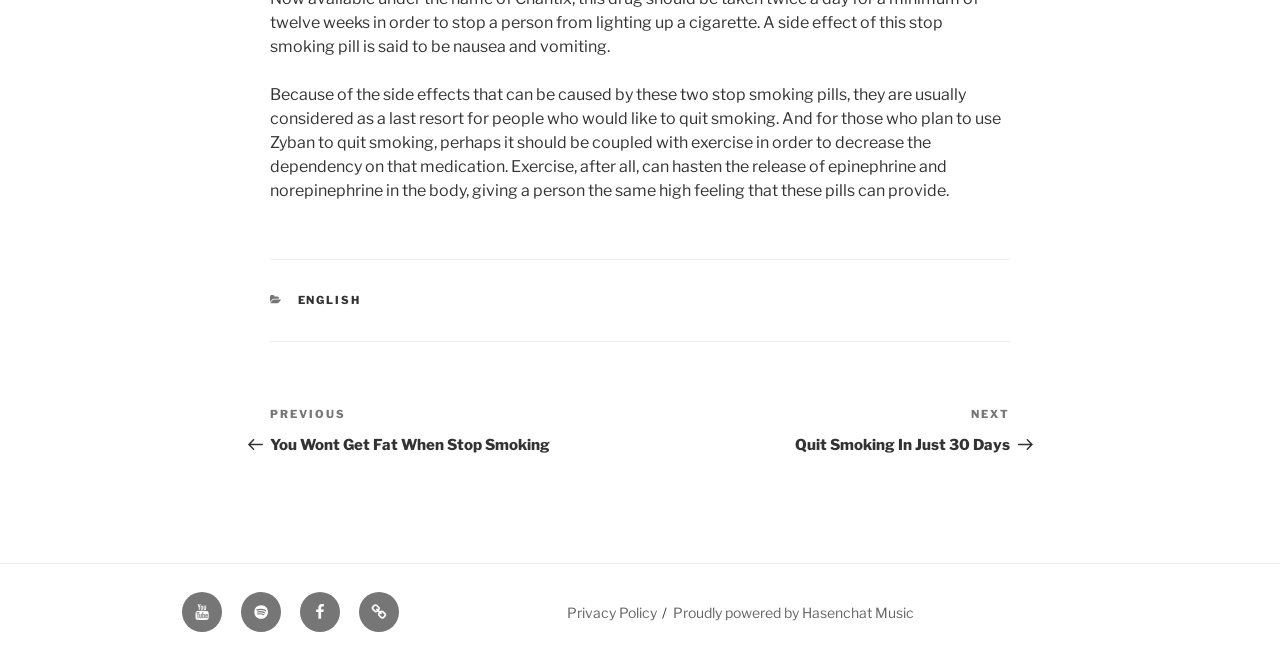Please identify the bounding box coordinates of the region to click in order to complete the given instruction: "View previous post". The coordinates should be four float numbers between 0 and 1, i.e., [left, top, right, bottom].

[0.211, 0.614, 0.5, 0.687]